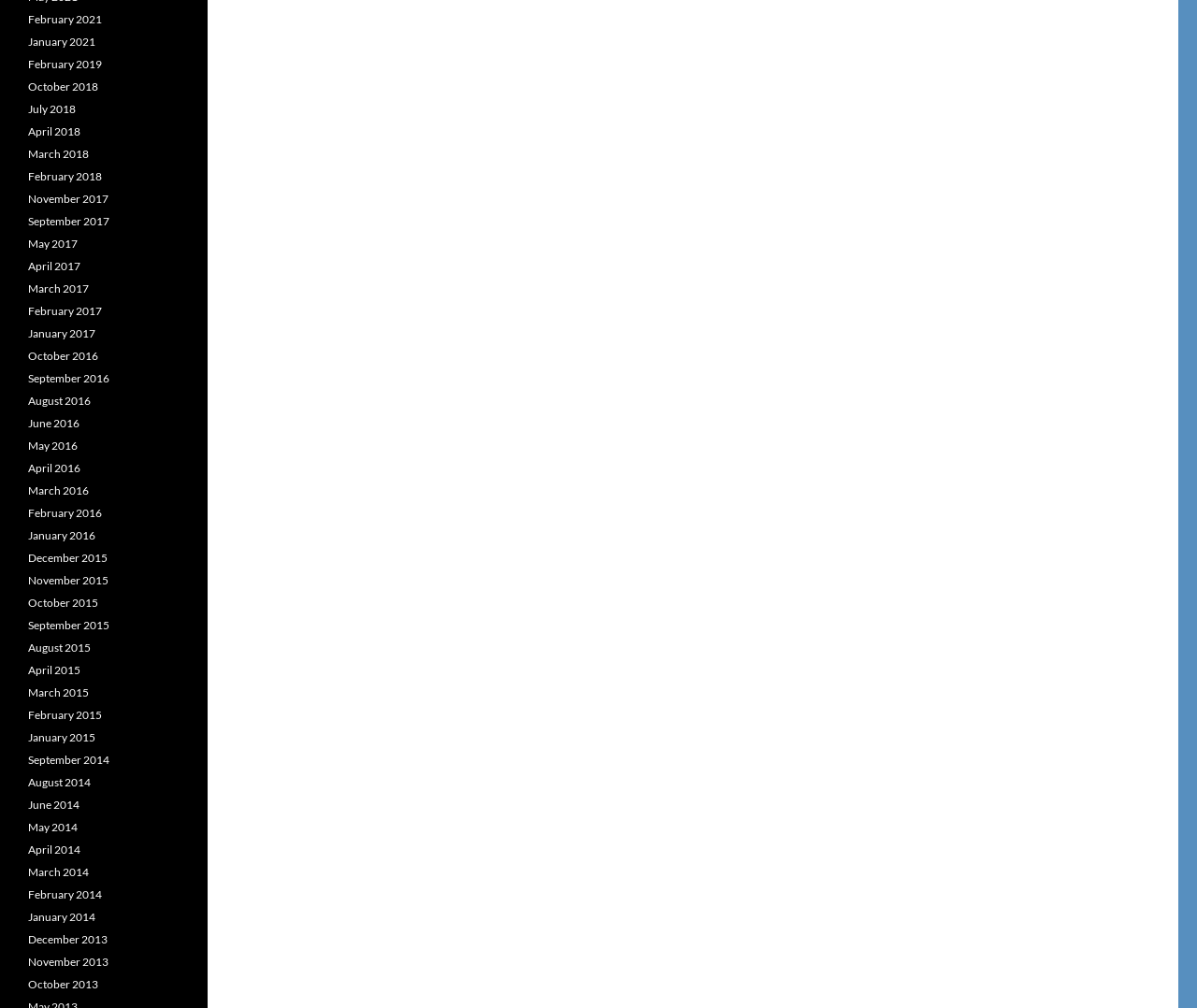Please find the bounding box coordinates of the element that needs to be clicked to perform the following instruction: "View February 2021 archives". The bounding box coordinates should be four float numbers between 0 and 1, represented as [left, top, right, bottom].

[0.023, 0.012, 0.085, 0.026]